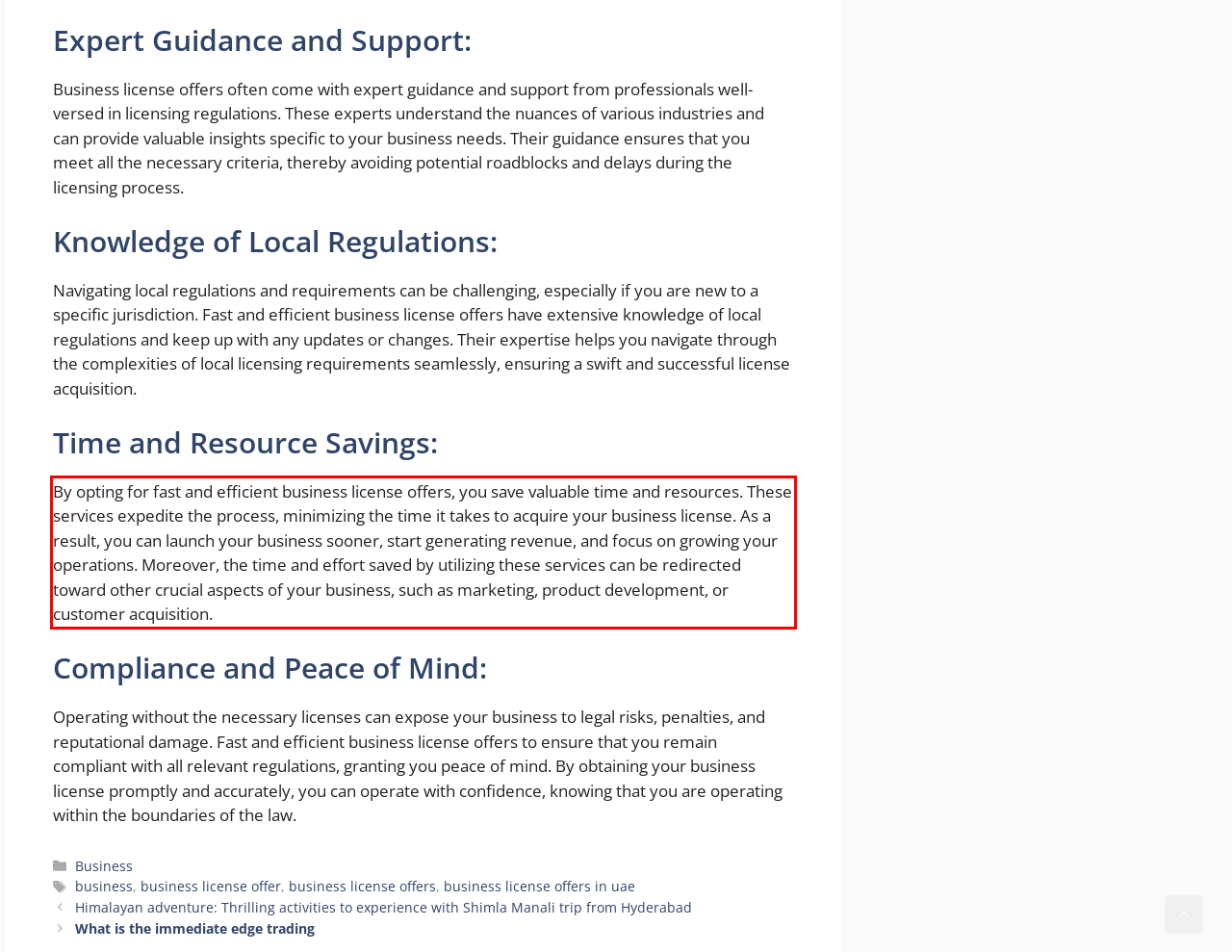Within the provided webpage screenshot, find the red rectangle bounding box and perform OCR to obtain the text content.

By opting for fast and efficient business license offers, you save valuable time and resources. These services expedite the process, minimizing the time it takes to acquire your business license. As a result, you can launch your business sooner, start generating revenue, and focus on growing your operations. Moreover, the time and effort saved by utilizing these services can be redirected toward other crucial aspects of your business, such as marketing, product development, or customer acquisition.